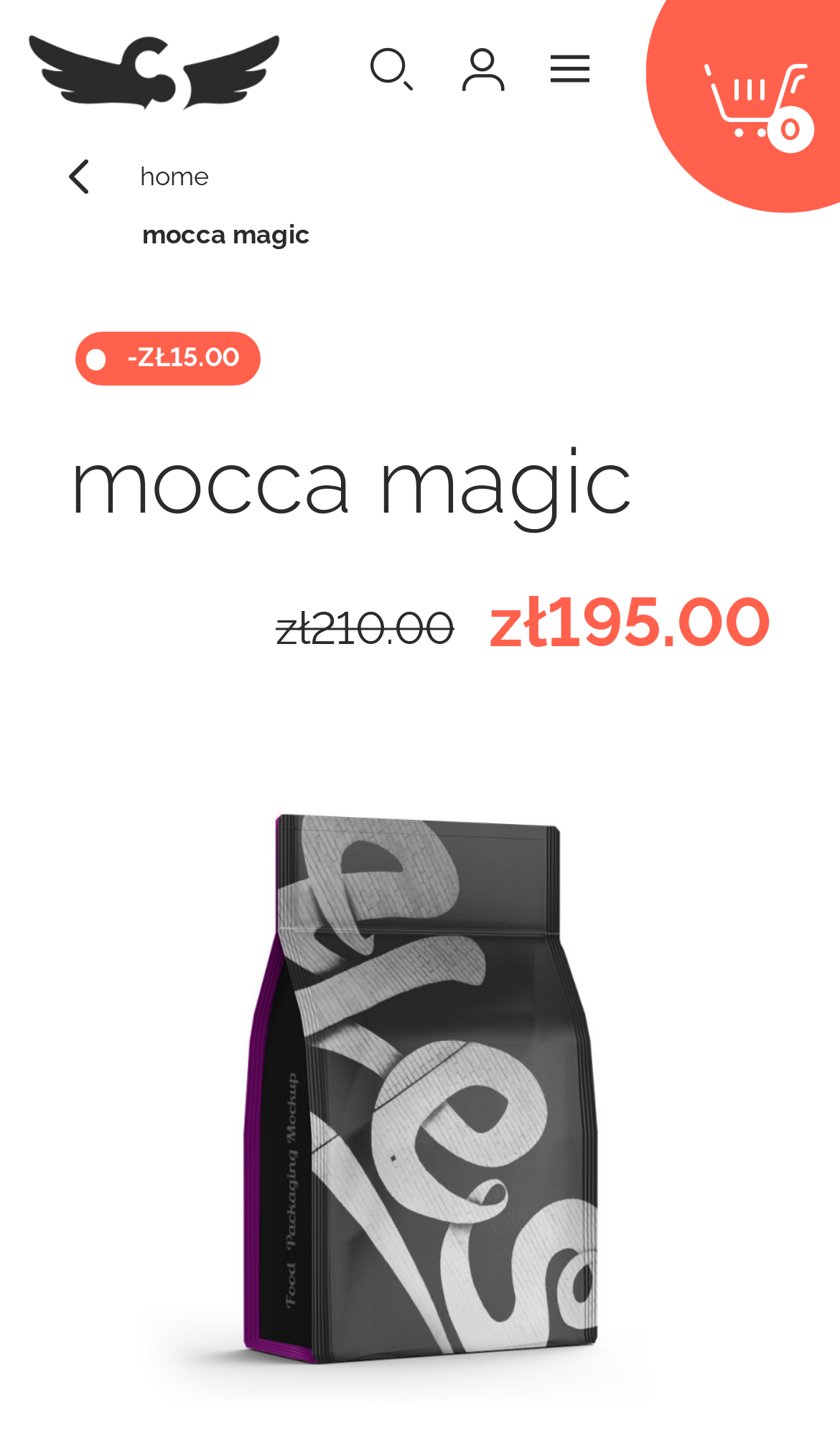What is the purpose of the textbox?
Provide a detailed answer to the question, using the image to inform your response.

The textbox is located next to a search button and has a placeholder text 'Search', suggesting that its purpose is to allow users to search for products or content on the webpage.